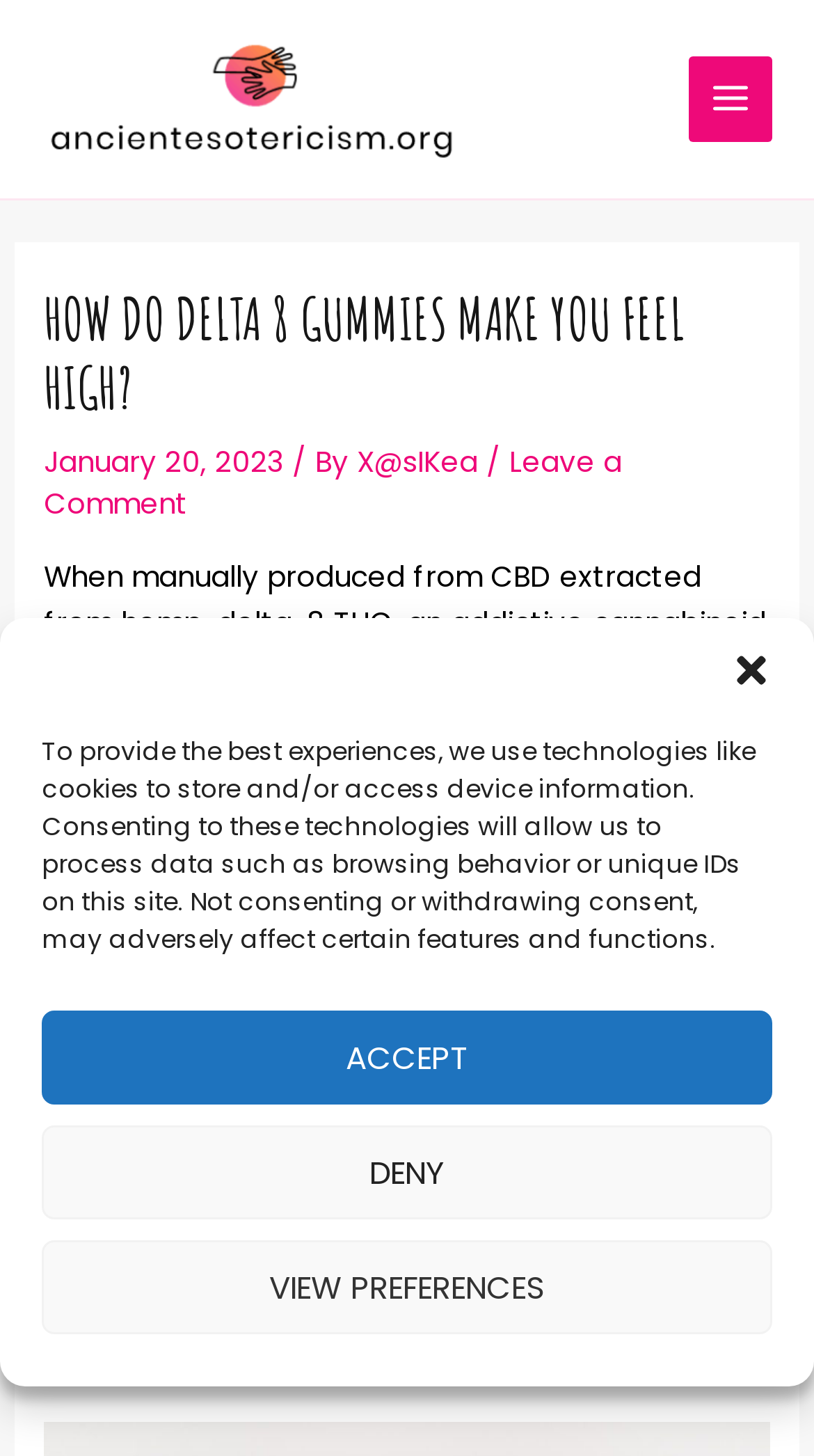Determine the bounding box coordinates of the clickable region to execute the instruction: "visit the link to best cbd gummy bears". The coordinates should be four float numbers between 0 and 1, denoted as [left, top, right, bottom].

[0.503, 0.853, 0.91, 0.88]